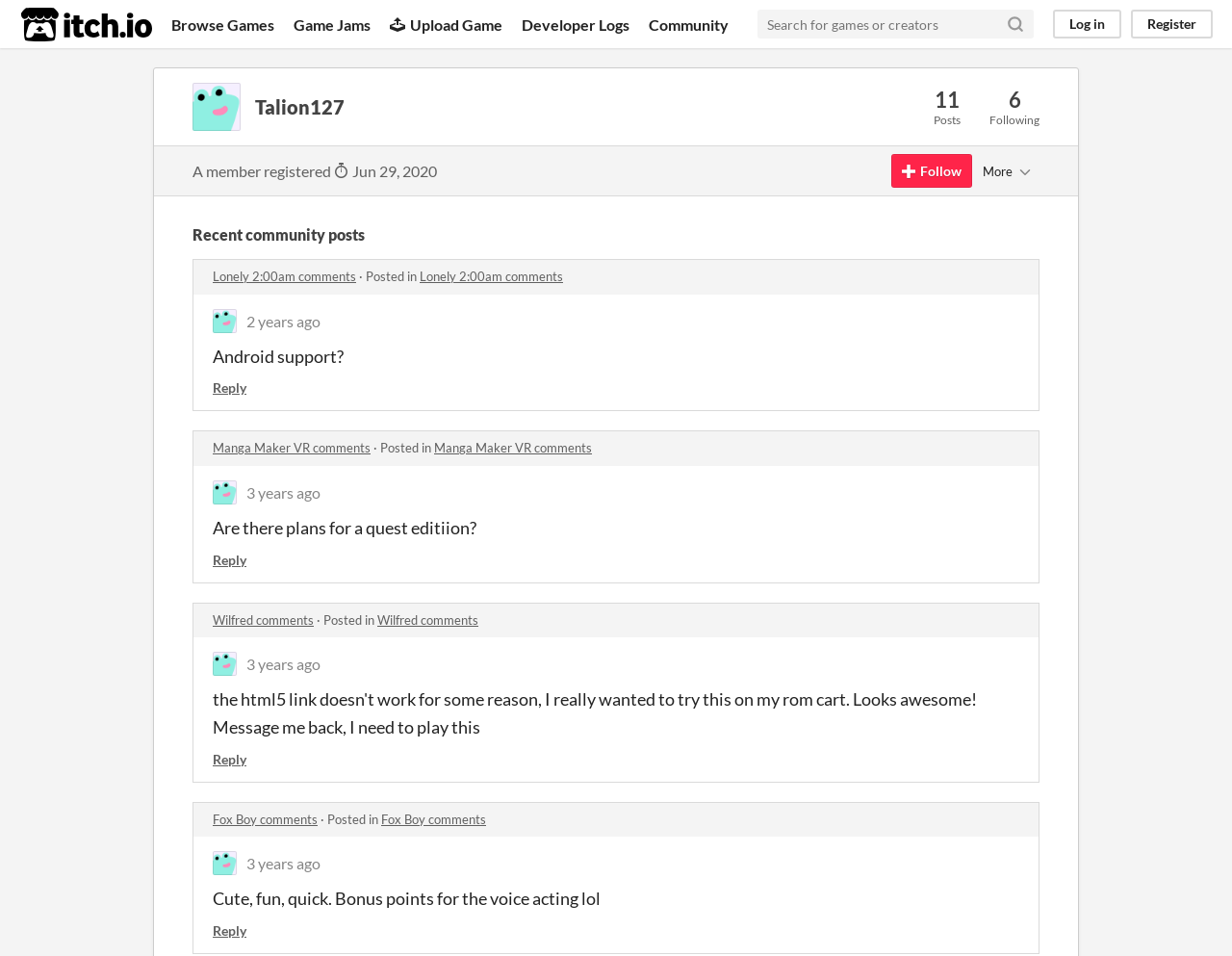What is the text of the search box?
From the details in the image, provide a complete and detailed answer to the question.

The search box is located at the top right corner of the webpage, and it has a placeholder text 'Search for games or creators'.